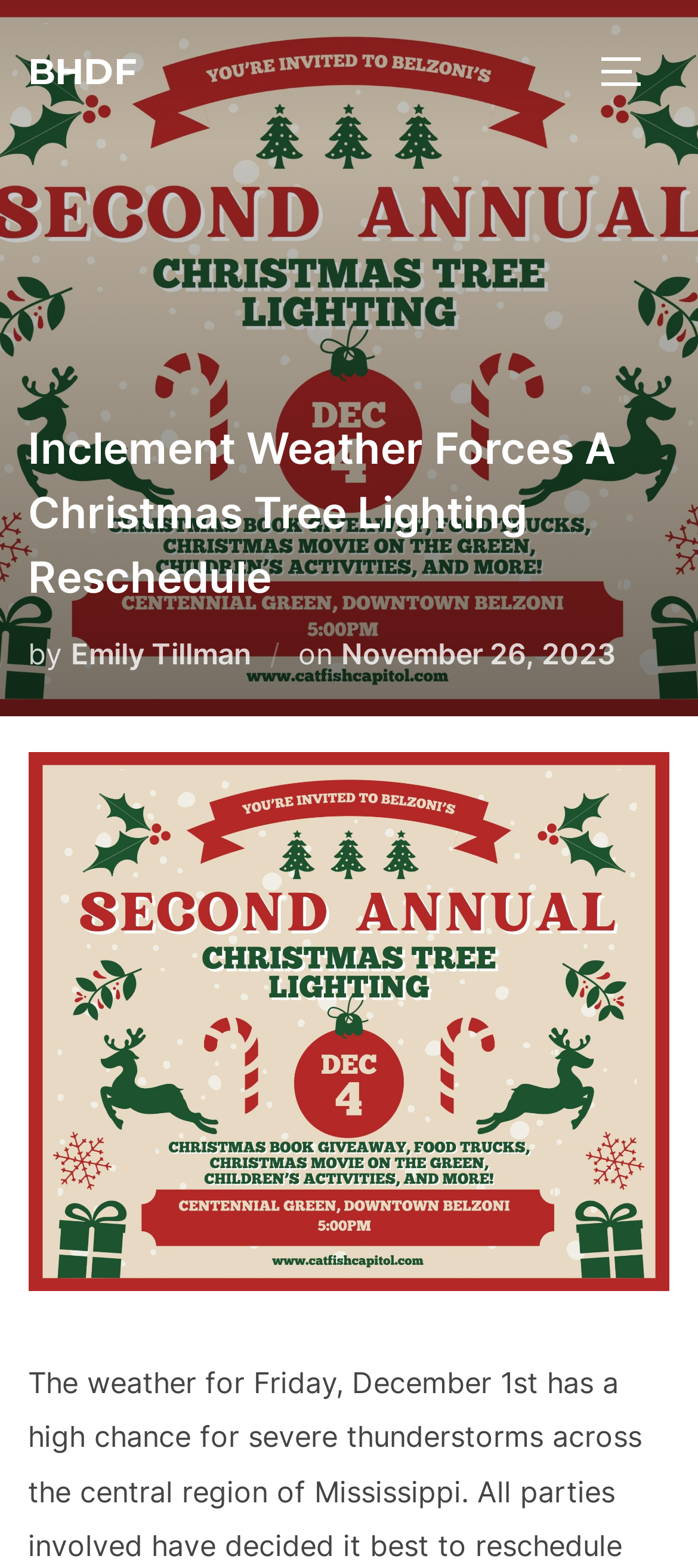Convey a detailed summary of the webpage, mentioning all key elements.

The webpage appears to be an article page from the Belzoni-Humphreys Development Foundation (BHDF) website. At the top left corner, there is a link to the BHDF homepage. On the top right corner, there is a button to toggle the sidebar and navigation.

Below the top navigation, there is a header section that spans the entire width of the page. Within this section, the main title "Inclement Weather Forces A Christmas Tree Lighting Reschedule" is prominently displayed. Below the title, there is a byline that reads "by Emily Tillman" and a posting date "November 26, 2023".

Underneath the header section, there is a large figure or image that takes up most of the page's width. The image is likely related to the article's content, possibly a photo of a Christmas tree or a winter scene.